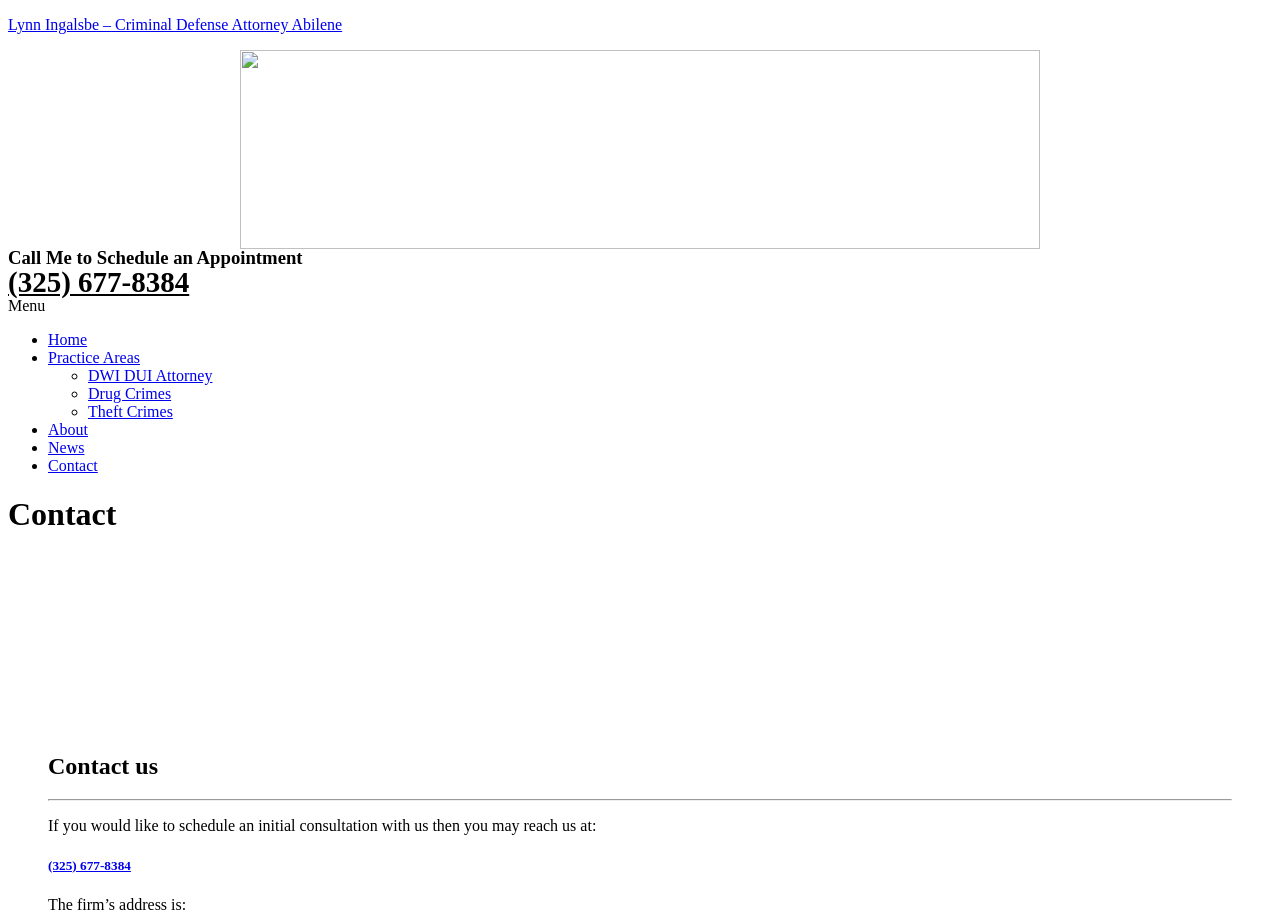Determine the bounding box coordinates of the clickable region to carry out the instruction: "Click the '(325) 677-8384' phone number link".

[0.038, 0.941, 0.102, 0.958]